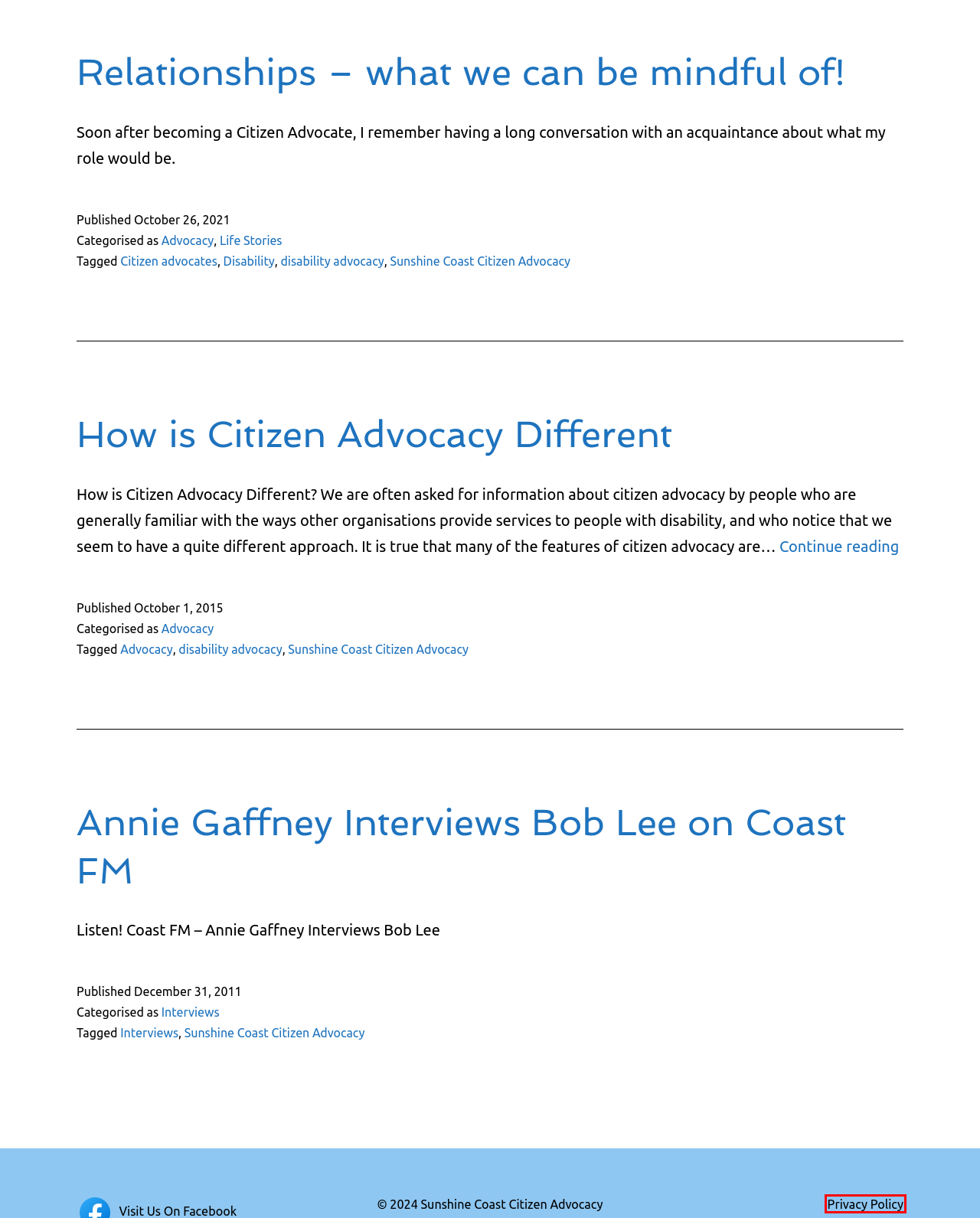With the provided screenshot showing a webpage and a red bounding box, determine which webpage description best fits the new page that appears after clicking the element inside the red box. Here are the options:
A. Privacy Policy | Sunshine Coast Citizen Advocacy
B. Interviews | Sunshine Coast Citizen Advocacy
C. Sunshine Coast Citizen Advocacy - Volunteer & Participate
D. Advocacy | Sunshine Coast Citizen Advocacy
E. Advocacy Relationships - How Ordinary People Can Take Action
F. Disability | Sunshine Coast Citizen Advocacy
G. How is Citizen Advocacy Different | Sunshine Coast Citizen Advocacy
H. Annie Gaffney Interviews Bob Lee on Coast FM | Sunshine Coast Citizen Advocacy

A